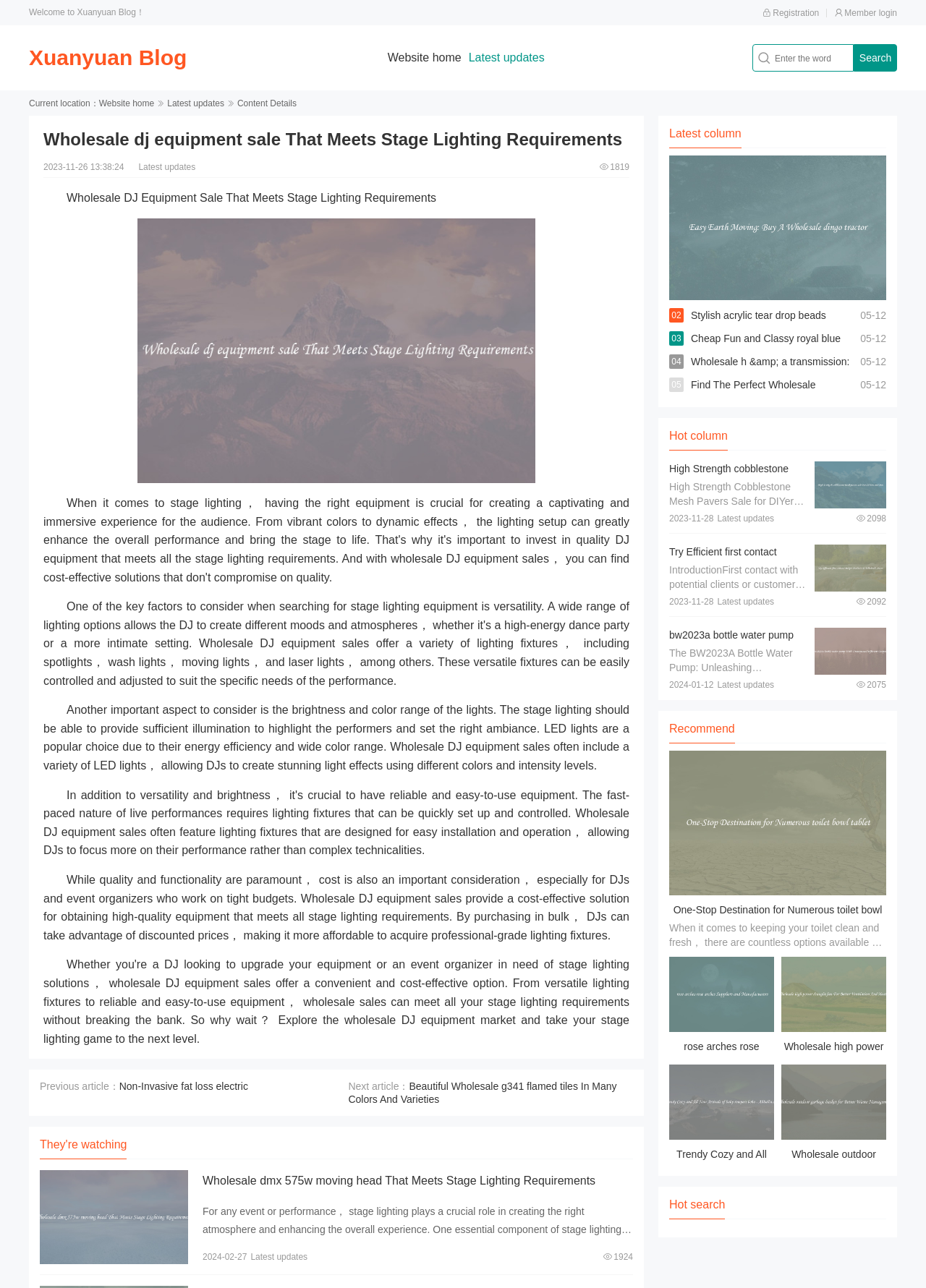Provide the bounding box coordinates of the section that needs to be clicked to accomplish the following instruction: "Read the latest updates."

[0.506, 0.04, 0.588, 0.049]